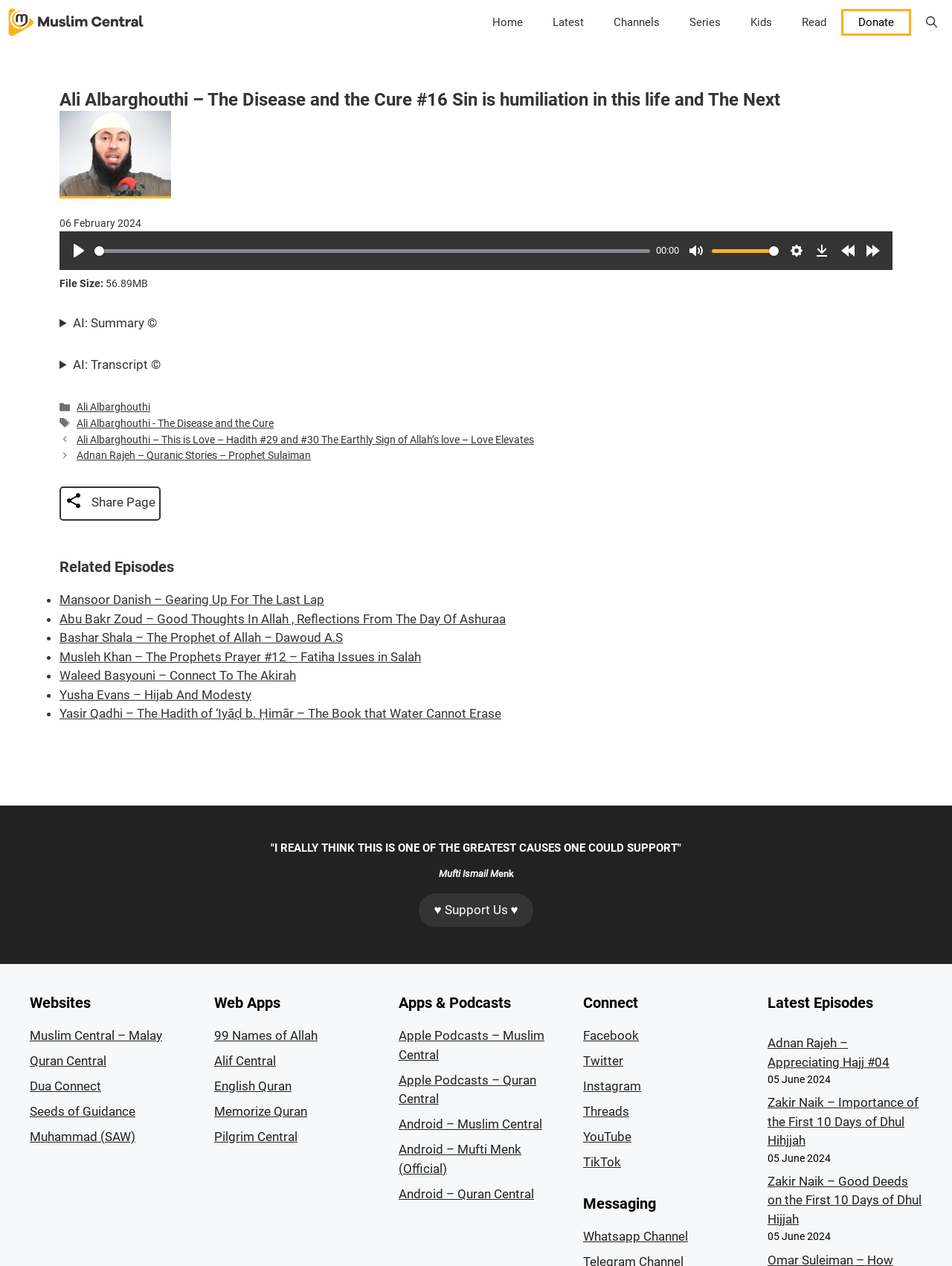Please identify the bounding box coordinates of the clickable element to fulfill the following instruction: "Support Muslim Central". The coordinates should be four float numbers between 0 and 1, i.e., [left, top, right, bottom].

[0.44, 0.705, 0.56, 0.732]